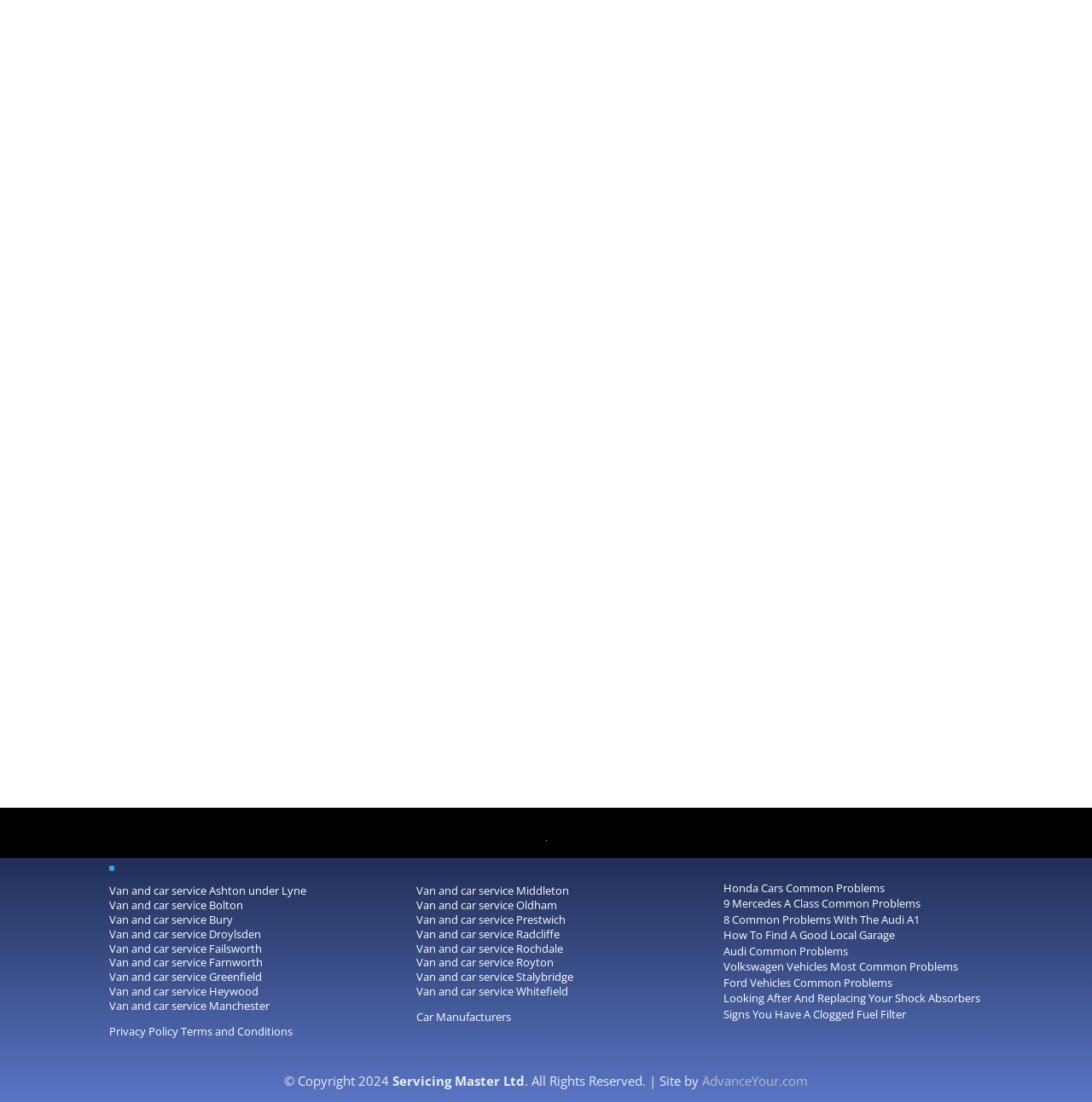Provide the bounding box coordinates for the UI element that is described as: "Audi Common Problems".

[0.663, 0.856, 0.777, 0.87]